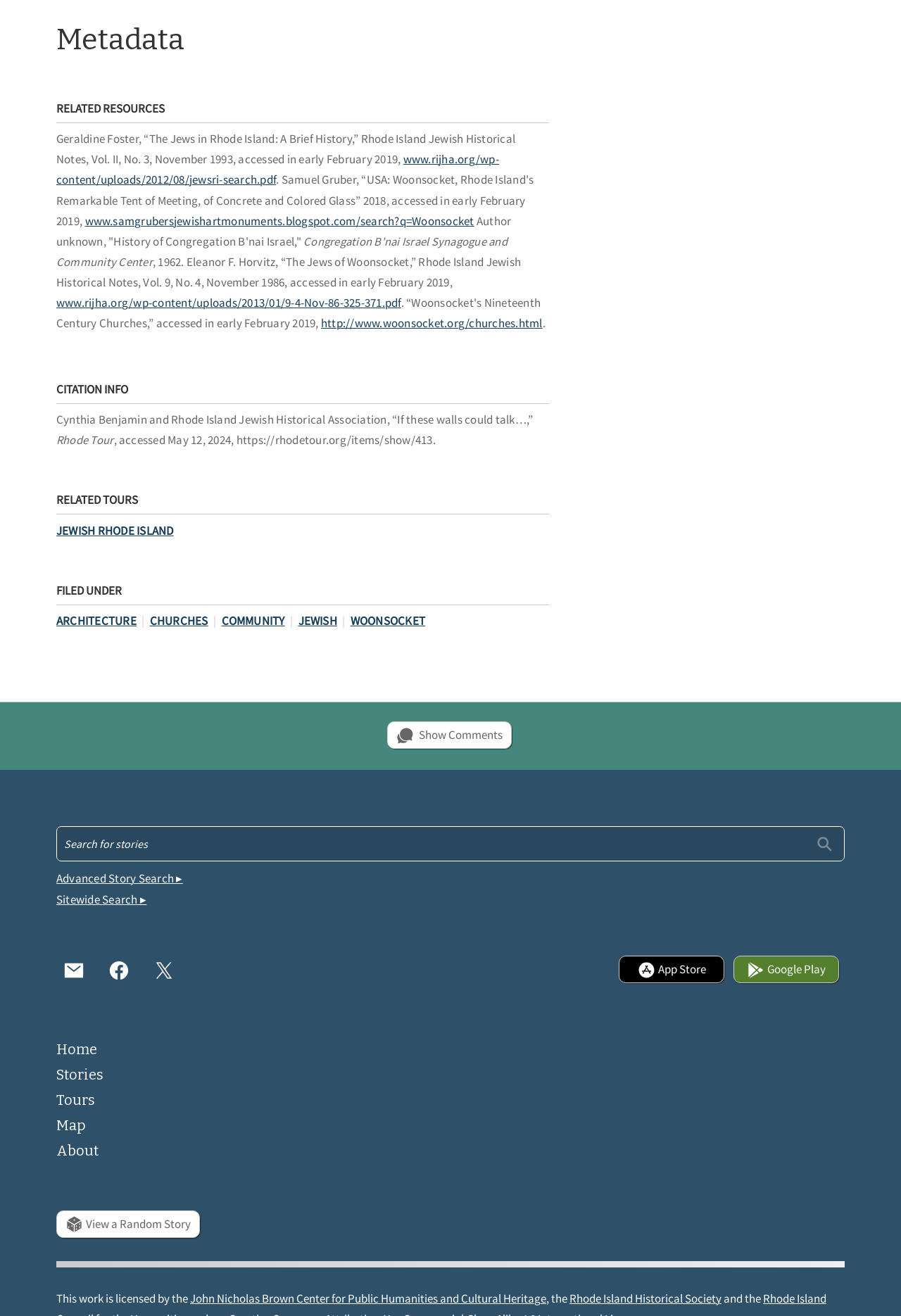Locate the bounding box coordinates of the clickable element to fulfill the following instruction: "View a random story". Provide the coordinates as four float numbers between 0 and 1 in the format [left, top, right, bottom].

[0.062, 0.92, 0.222, 0.941]